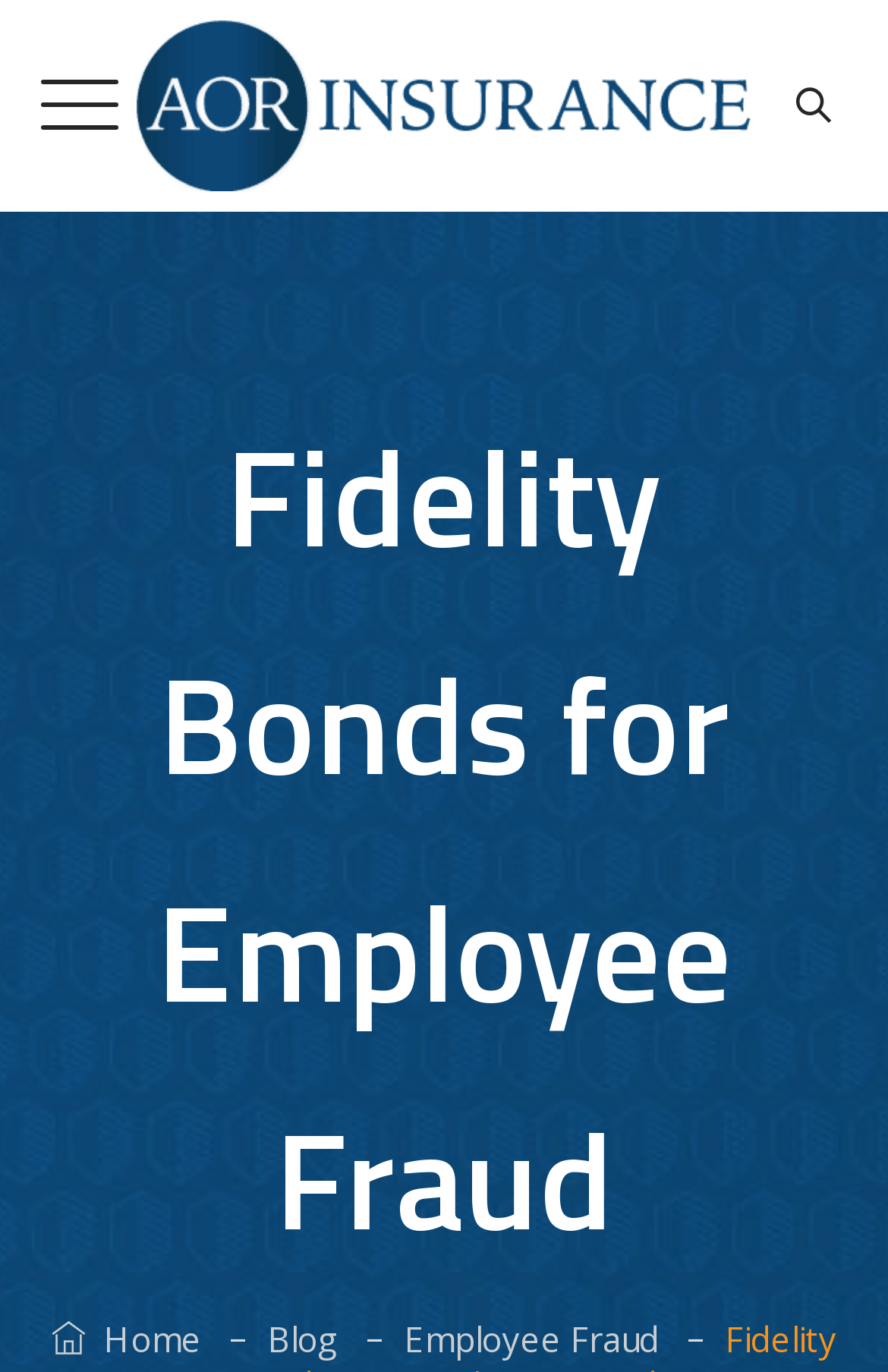Given the element description: "Blog", predict the bounding box coordinates of the UI element it refers to, using four float numbers between 0 and 1, i.e., [left, top, right, bottom].

[0.301, 0.959, 0.381, 0.992]